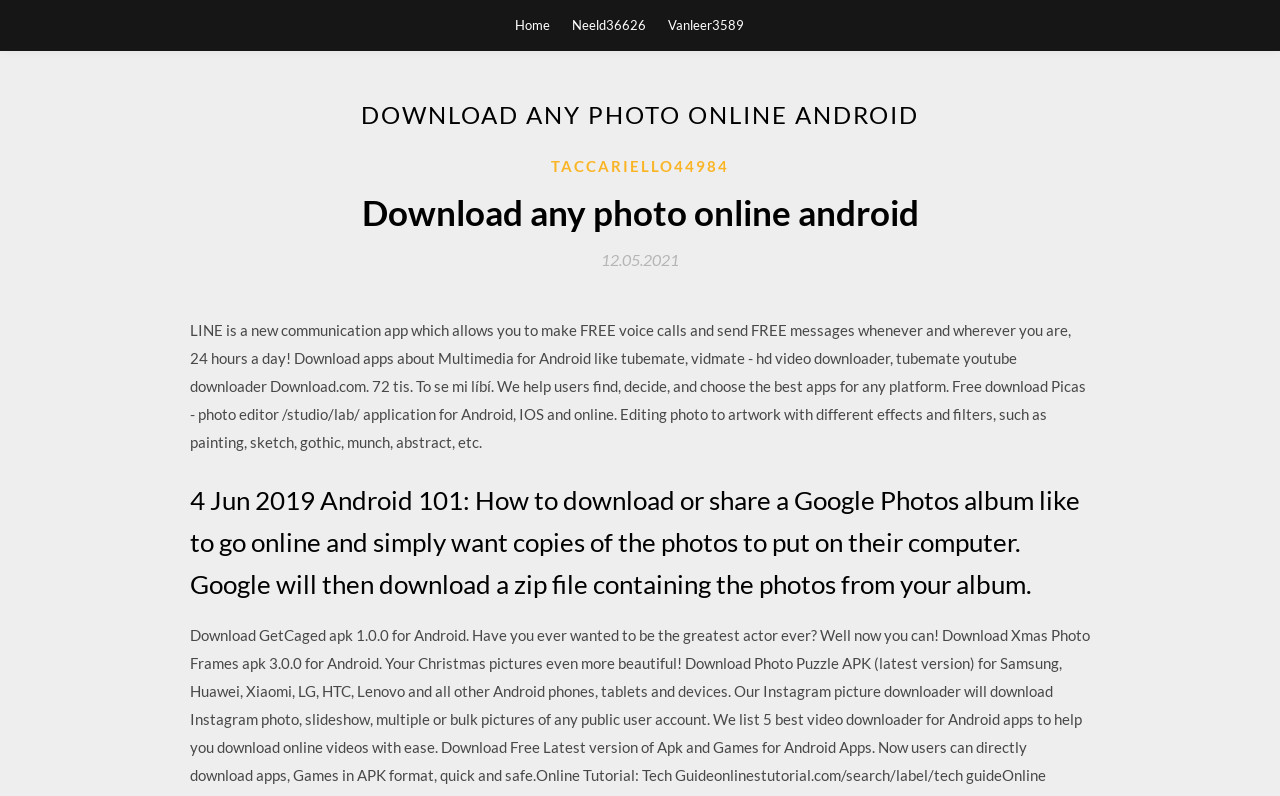What type of effects can be applied to photos?
Carefully examine the image and provide a detailed answer to the question.

According to the static text element, the Picas photo editor app can apply various effects to photos, including painting, sketch, gothic, munch, abstract, and more.